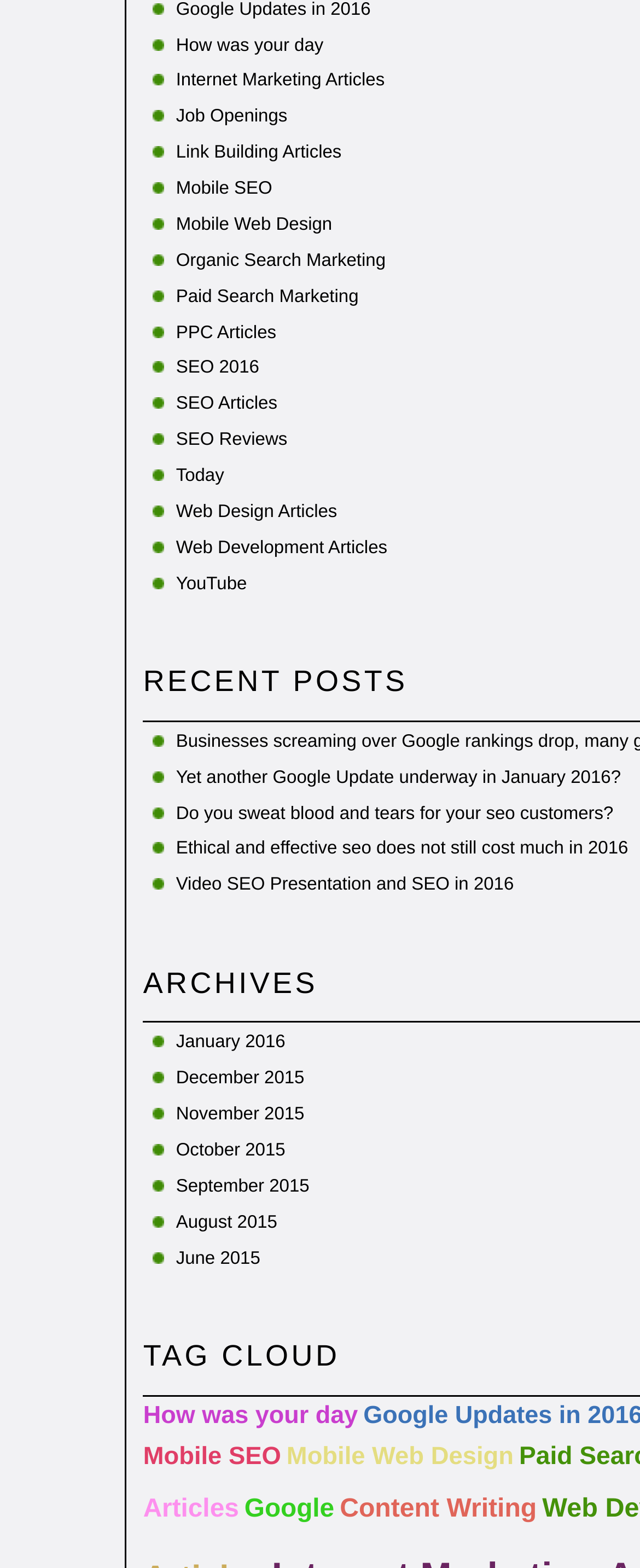Please give a succinct answer to the question in one word or phrase:
What is the topic of the link 'Content Writing'?

Writing articles